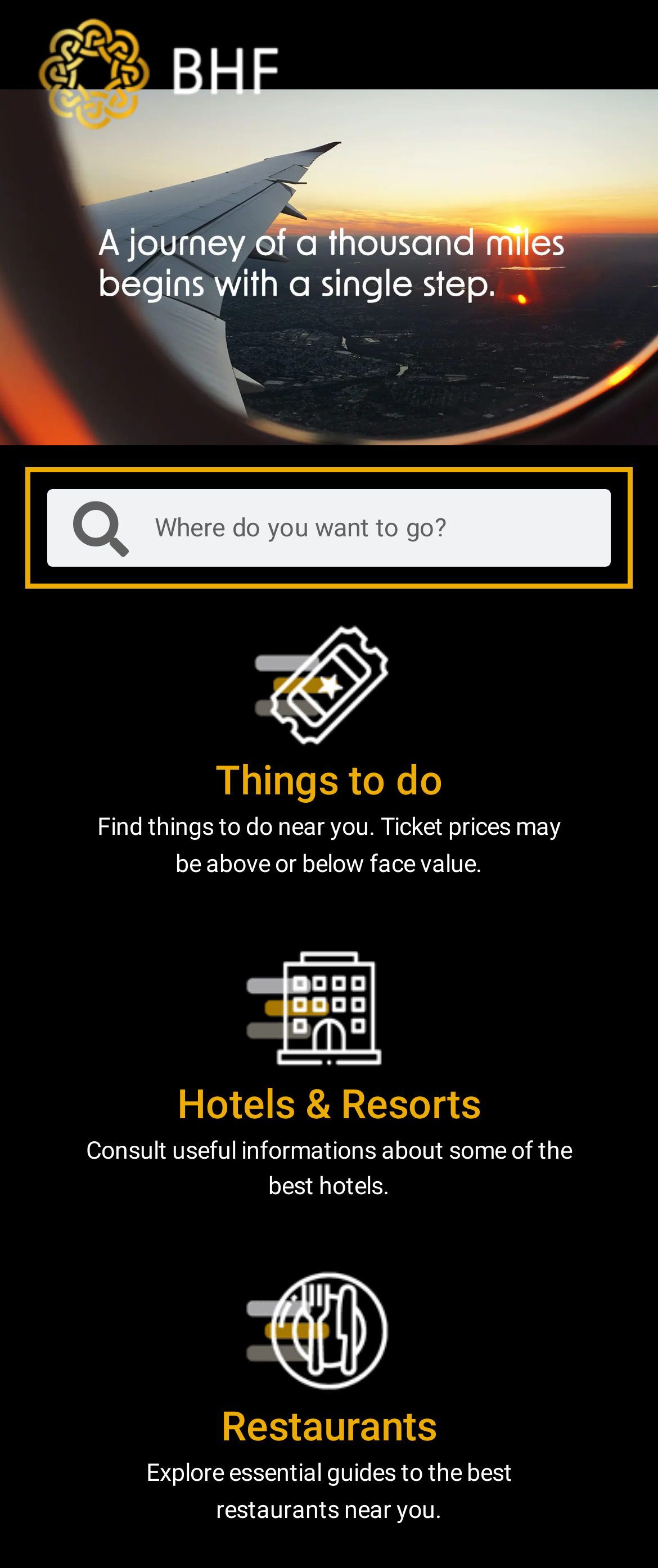Provide an in-depth description of the elements and layout of the webpage.

This webpage is about finding information for a trip, specifically focusing on hotels, restaurants, and things to do. At the top left corner, there is a logo of "Best Hotel For Your Next Trip" with a partner logo. Next to it, on the top right corner, there is a menu toggle button. 

Below the logo, there is a search bar that spans most of the width of the page, allowing users to search for specific information. 

The main content of the page is divided into three sections. The first section, located at the top, is about "Things to do". It has a heading and a brief description that says "Find things to do near you. Ticket prices may be above or below face value." 

The second section, located in the middle, is about "Hotels & Resorts". It also has a heading and a brief description that says "Consult useful informations about some of the best hotels." 

The third section, located at the bottom, is about "Restaurants". It has a heading and a brief description that says "Explore essential guides to the best restaurants near you."